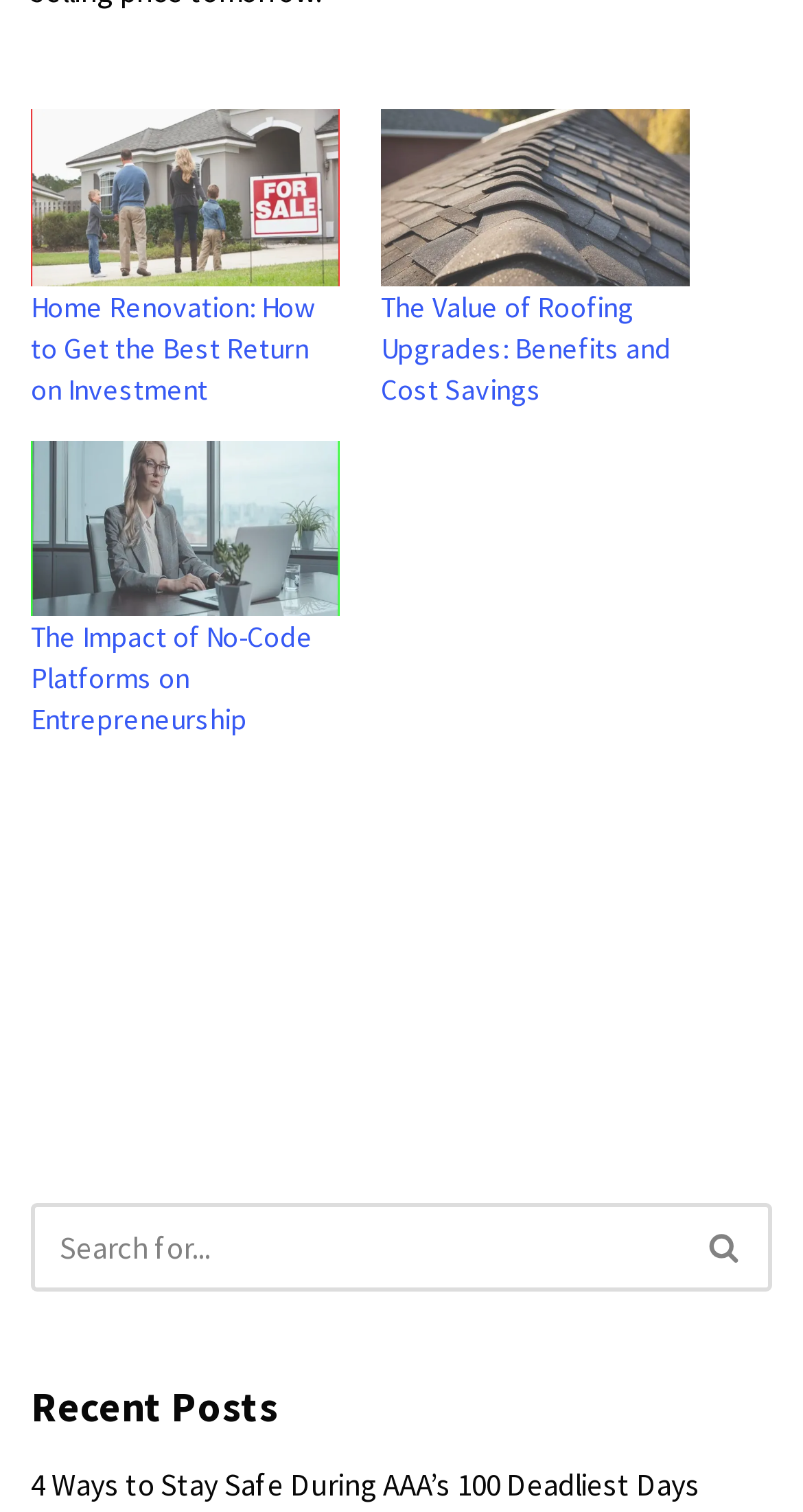Please mark the bounding box coordinates of the area that should be clicked to carry out the instruction: "Search for something".

[0.038, 0.796, 0.962, 0.855]